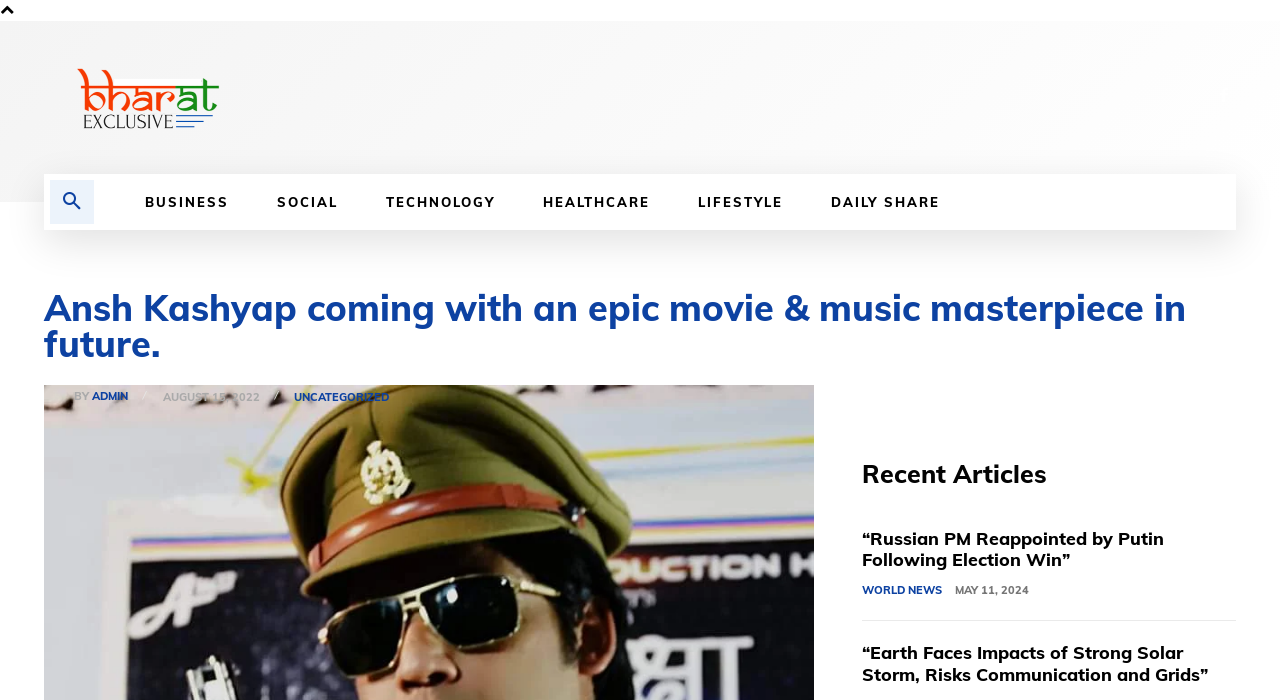Summarize the webpage in an elaborate manner.

The webpage is about Ansh Kashyap, a famous Indian actor, writer, and director. At the top left corner, there is a logo image with a link. Next to it, there is a search button. On the top right corner, there are several links to different categories, including BUSINESS, SOCIAL, TECHNOLOGY, HEALTHCARE, LIFESTYLE, and DAILY SHARE.

Below the categories, there is a heading that reads "Ansh Kashyap coming with an epic movie & music masterpiece in future." Underneath this heading, there is a link to the admin page with an admin image. To the right of the admin link, there is a "BY" label, followed by a link to the ADMIN page. Next to it, there is a time stamp that reads "AUGUST 15, 2022". Further to the right, there is a link to the UNCATEGORIZED page.

In the middle of the page, there is a heading that reads "Recent Articles". Below it, there are several article headings, including "“Russian PM Reappointed by Putin Following Election Win”" and "“Earth Faces Impacts of Strong Solar Storm, Risks Communication and Grids”". Each article heading has a link to the full article, and some of them have a time stamp indicating the publication date.